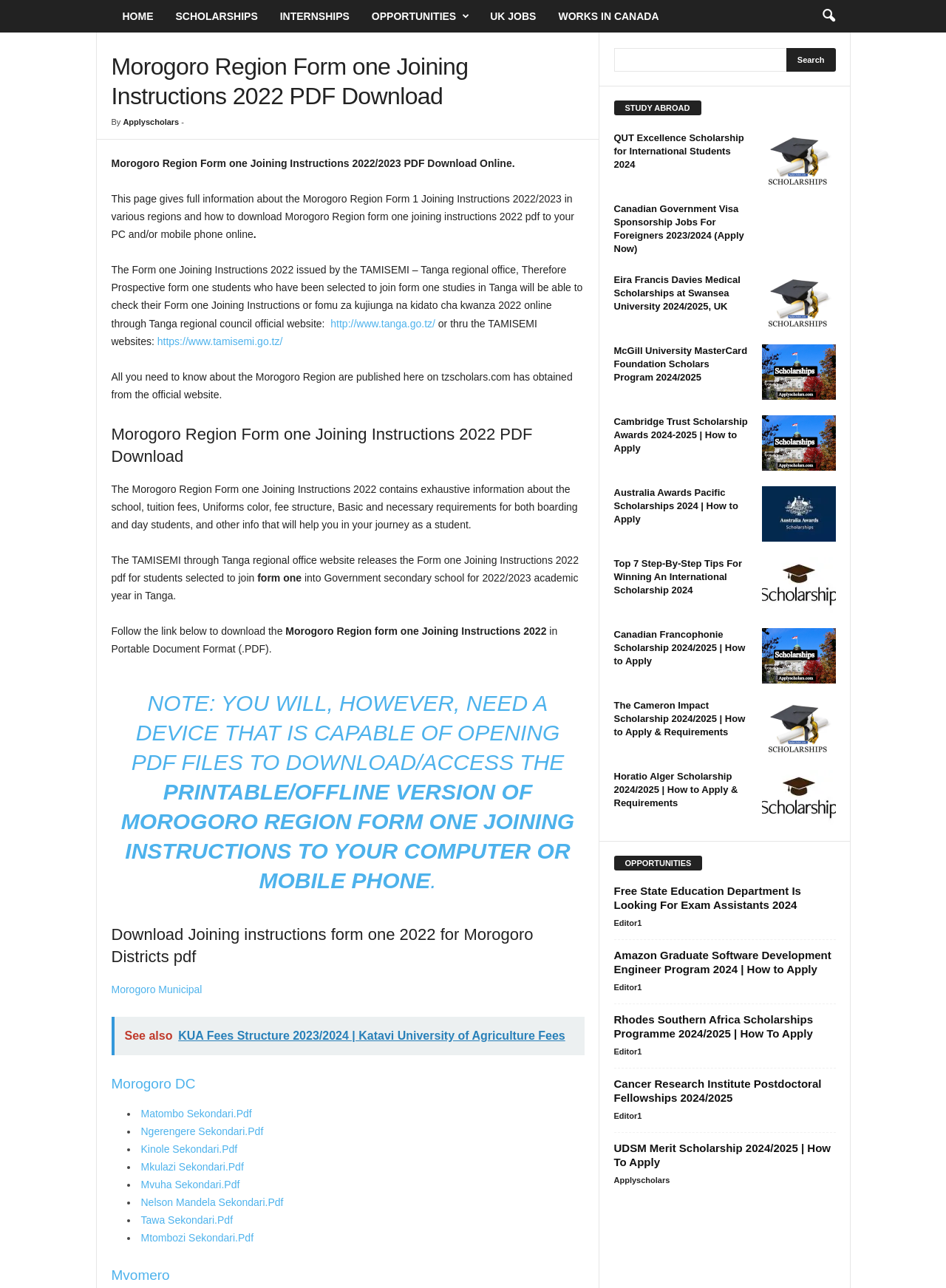Extract the heading text from the webpage.

Morogoro Region Form one Joining Instructions 2022 PDF Download